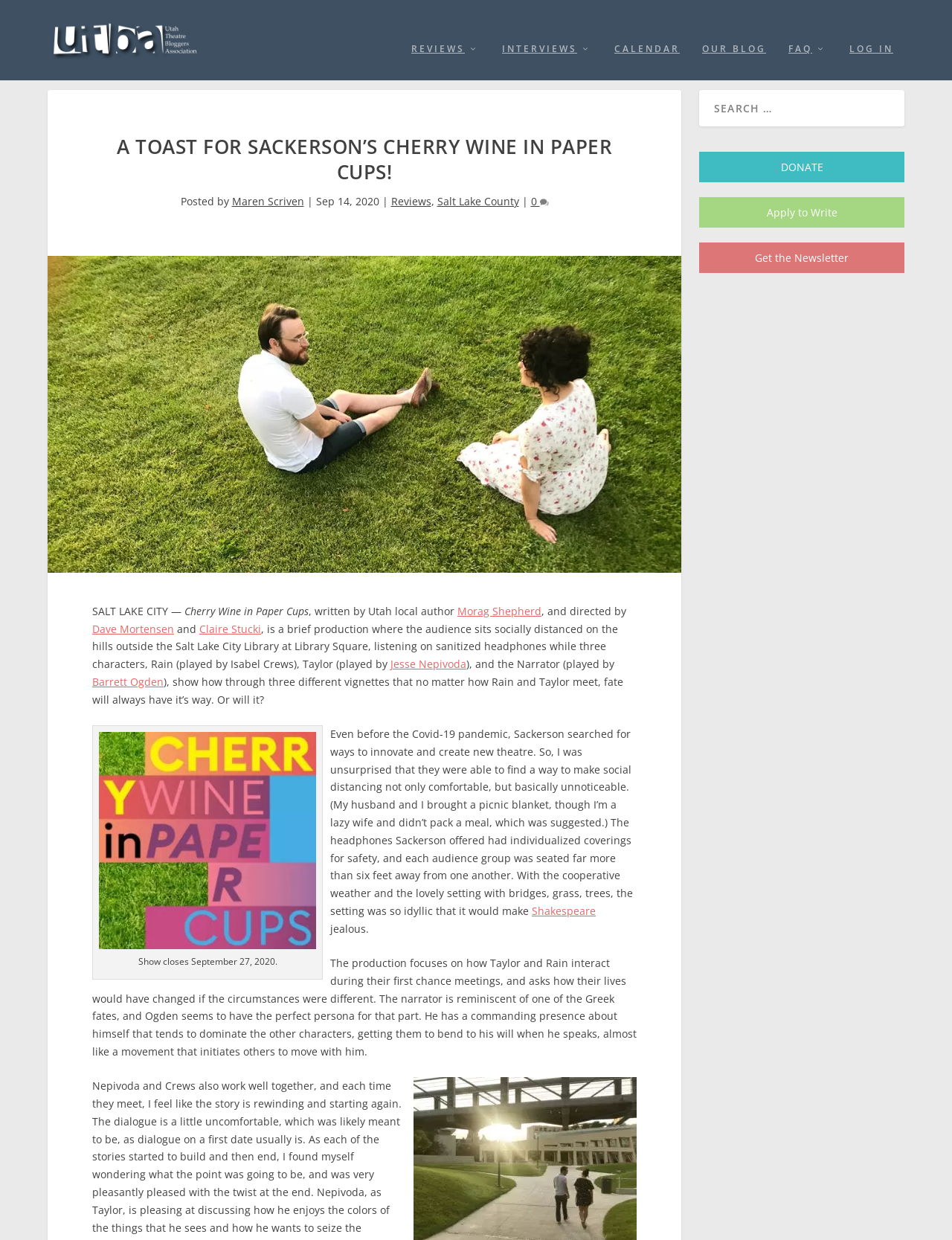What is the date of the last show?
Based on the image, answer the question with as much detail as possible.

I found the answer by looking at the text content of the webpage, specifically the sentence 'Show closes September 27, 2020.' which indicates that the last show is on September 27, 2020.